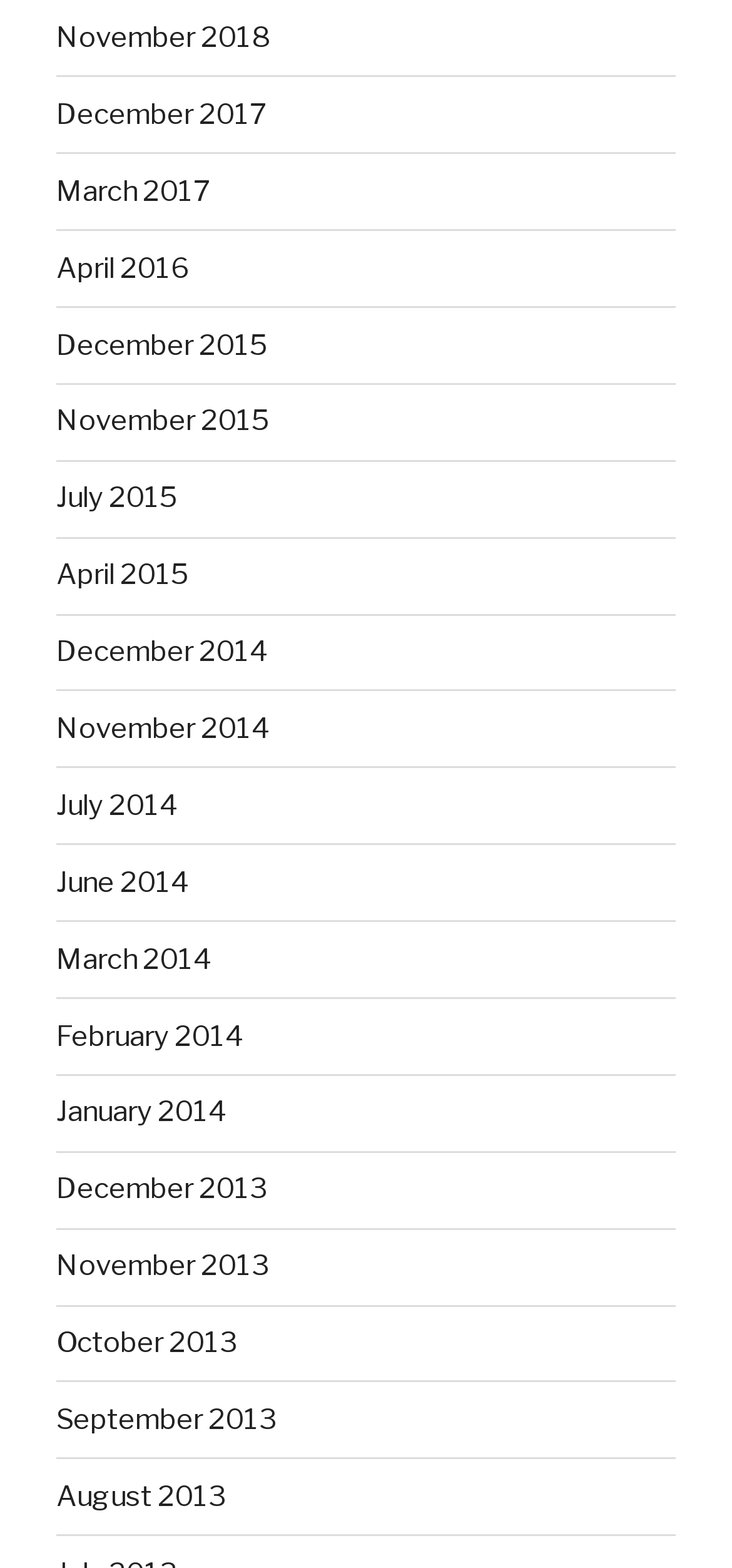Find and specify the bounding box coordinates that correspond to the clickable region for the instruction: "view November 2018".

[0.077, 0.013, 0.369, 0.035]